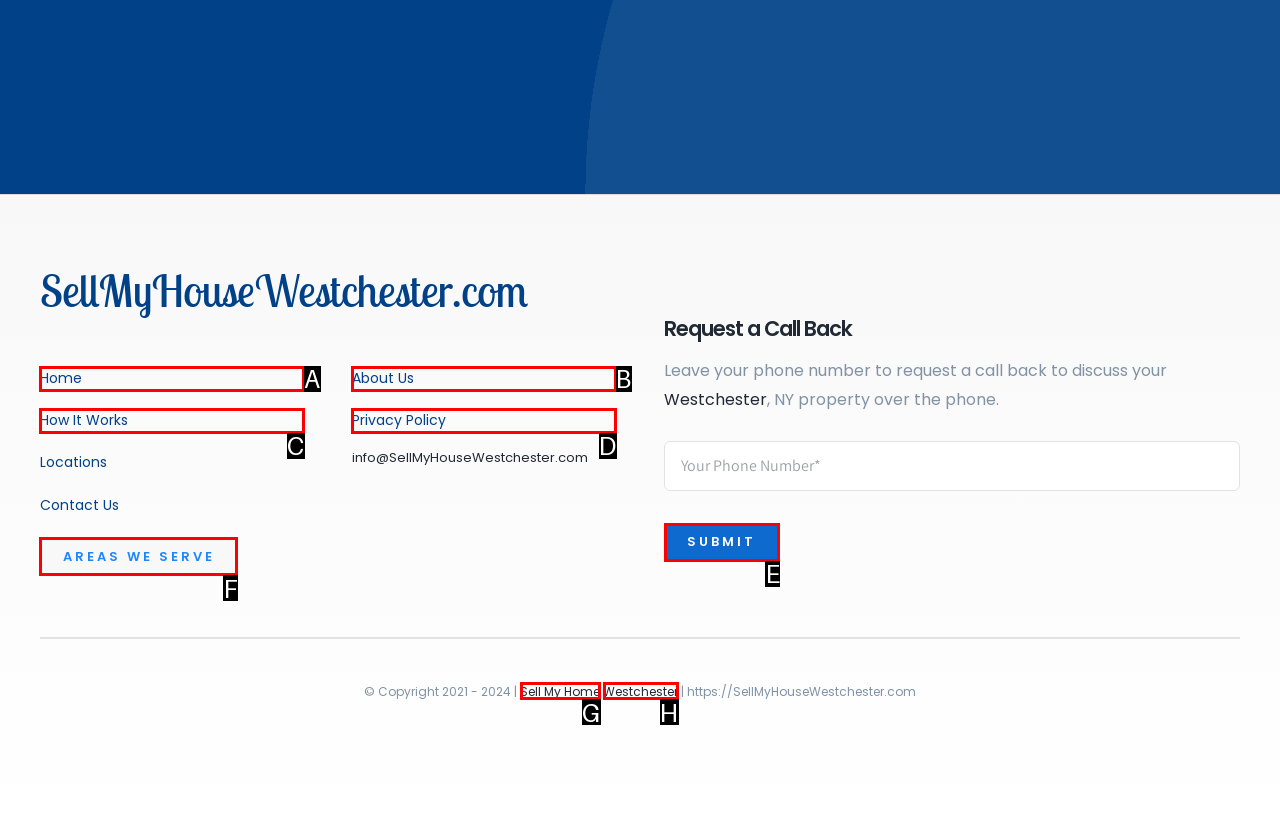Which option should I select to accomplish the task: Click on the 'SUBMIT' button? Respond with the corresponding letter from the given choices.

E